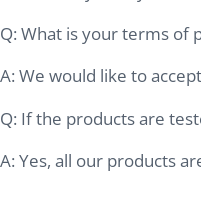Are products tested before delivery?
Based on the image, provide a one-word or brief-phrase response.

Yes